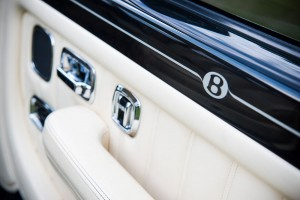What is the shape of the Bentley emblem?
Give a detailed and exhaustive answer to the question.

The caption states that the iconic Bentley 'B' emblem is prominently displayed on the armrest, which suggests that the emblem is in the shape of the letter 'B'.